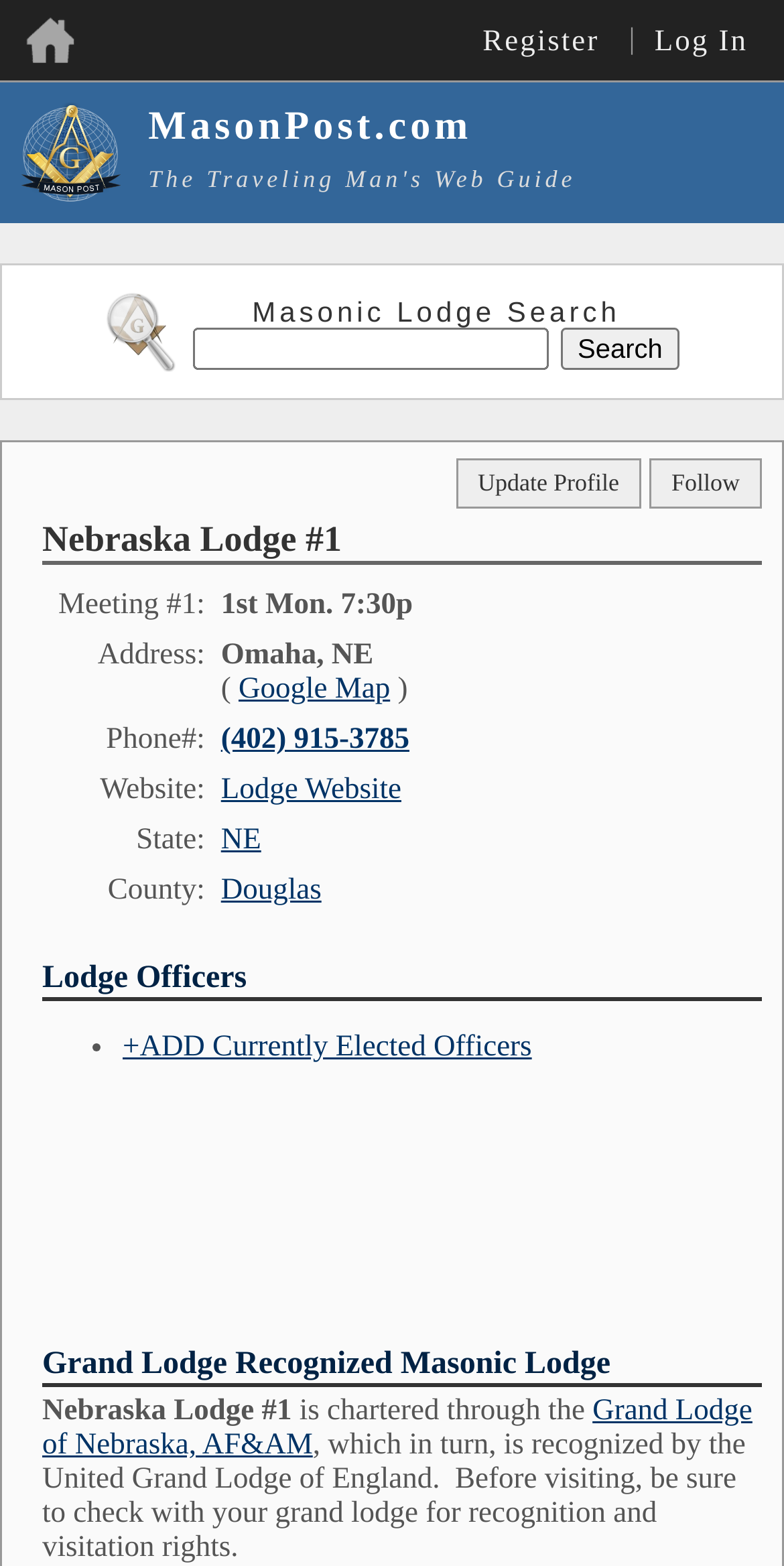Determine the bounding box coordinates of the region that needs to be clicked to achieve the task: "Search on Google Map".

[0.304, 0.43, 0.498, 0.451]